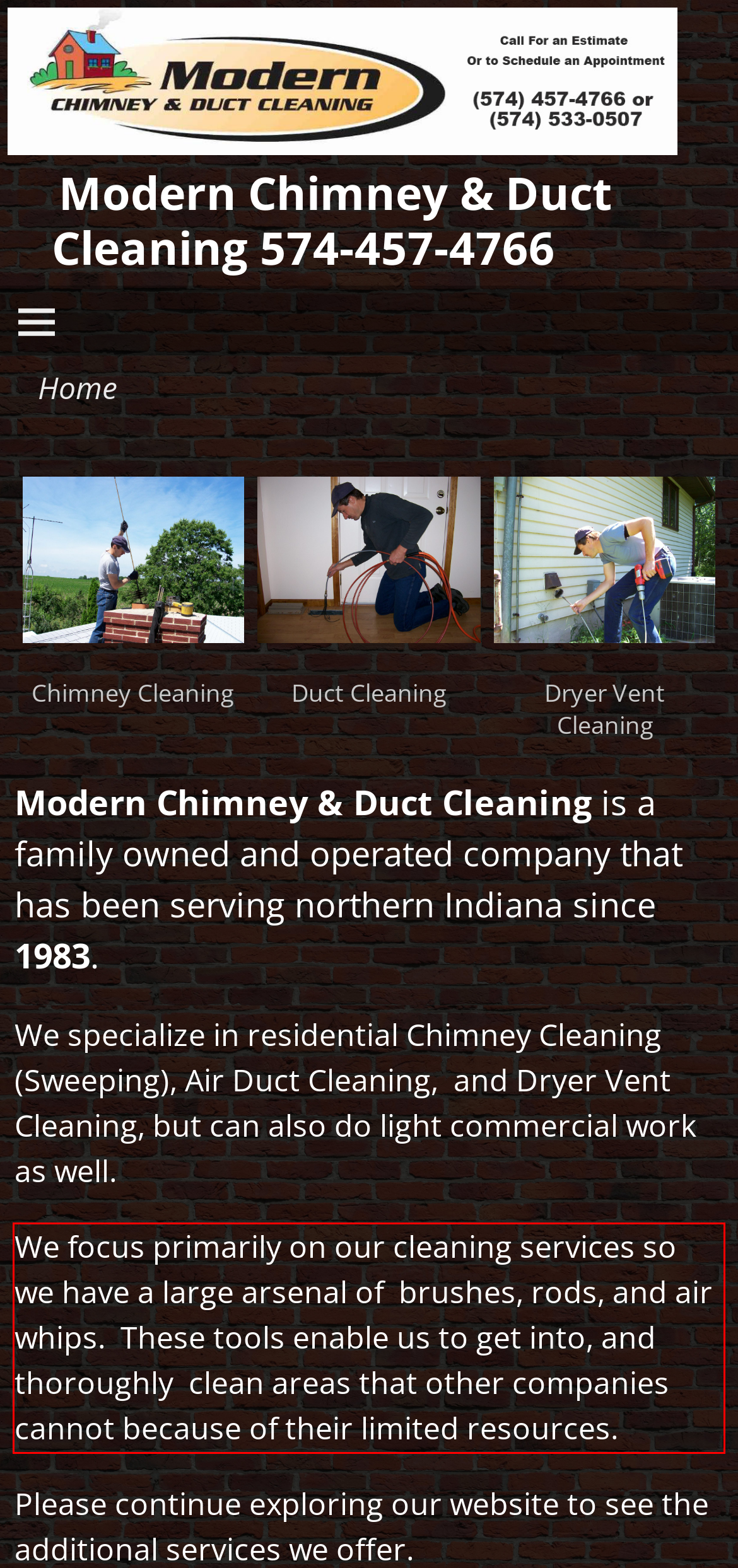Extract and provide the text found inside the red rectangle in the screenshot of the webpage.

We focus primarily on our cleaning services so we have a large arsenal of brushes, rods, and air whips. These tools enable us to get into, and thoroughly clean areas that other companies cannot because of their limited resources.